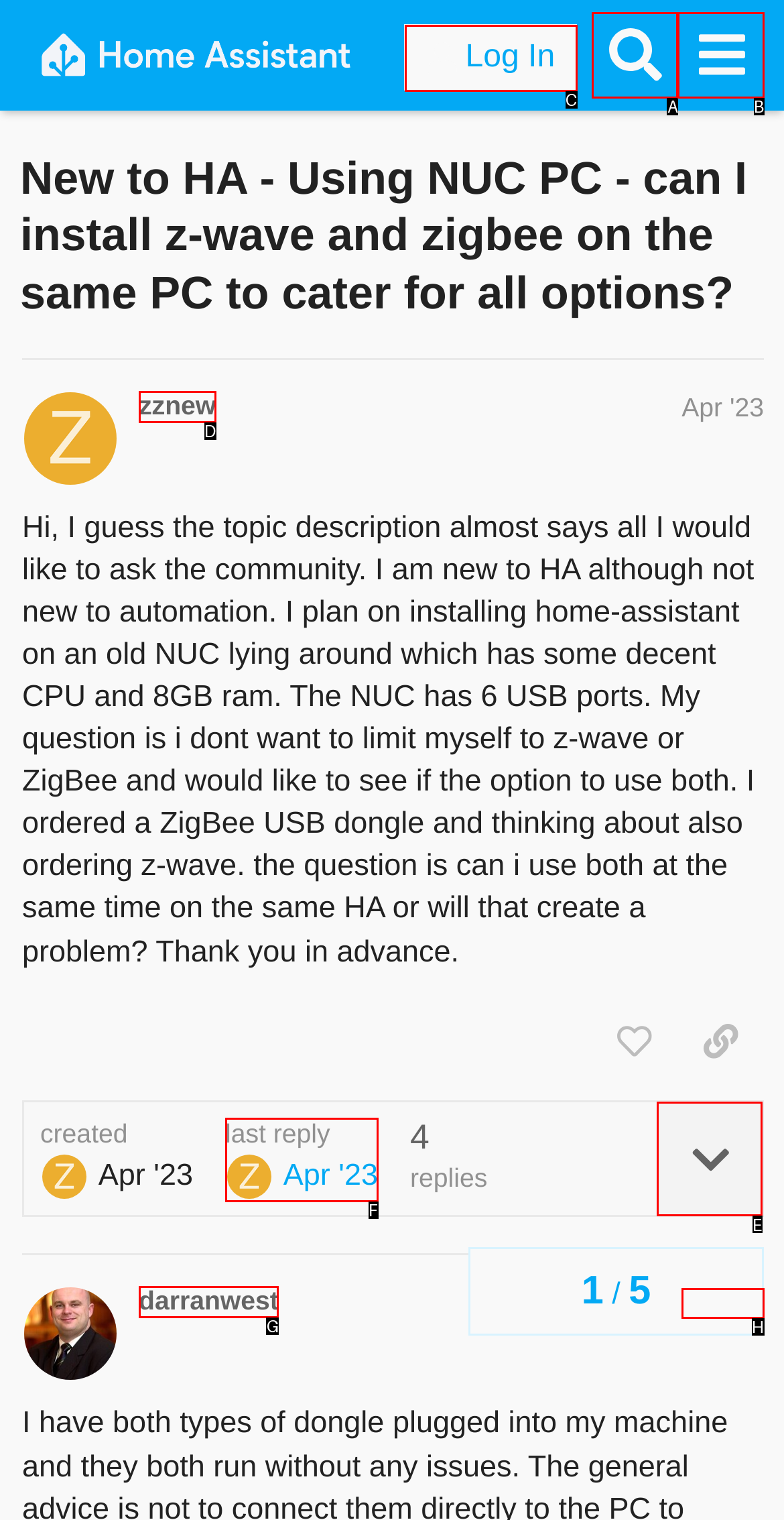For the instruction: View topic details, determine the appropriate UI element to click from the given options. Respond with the letter corresponding to the correct choice.

E